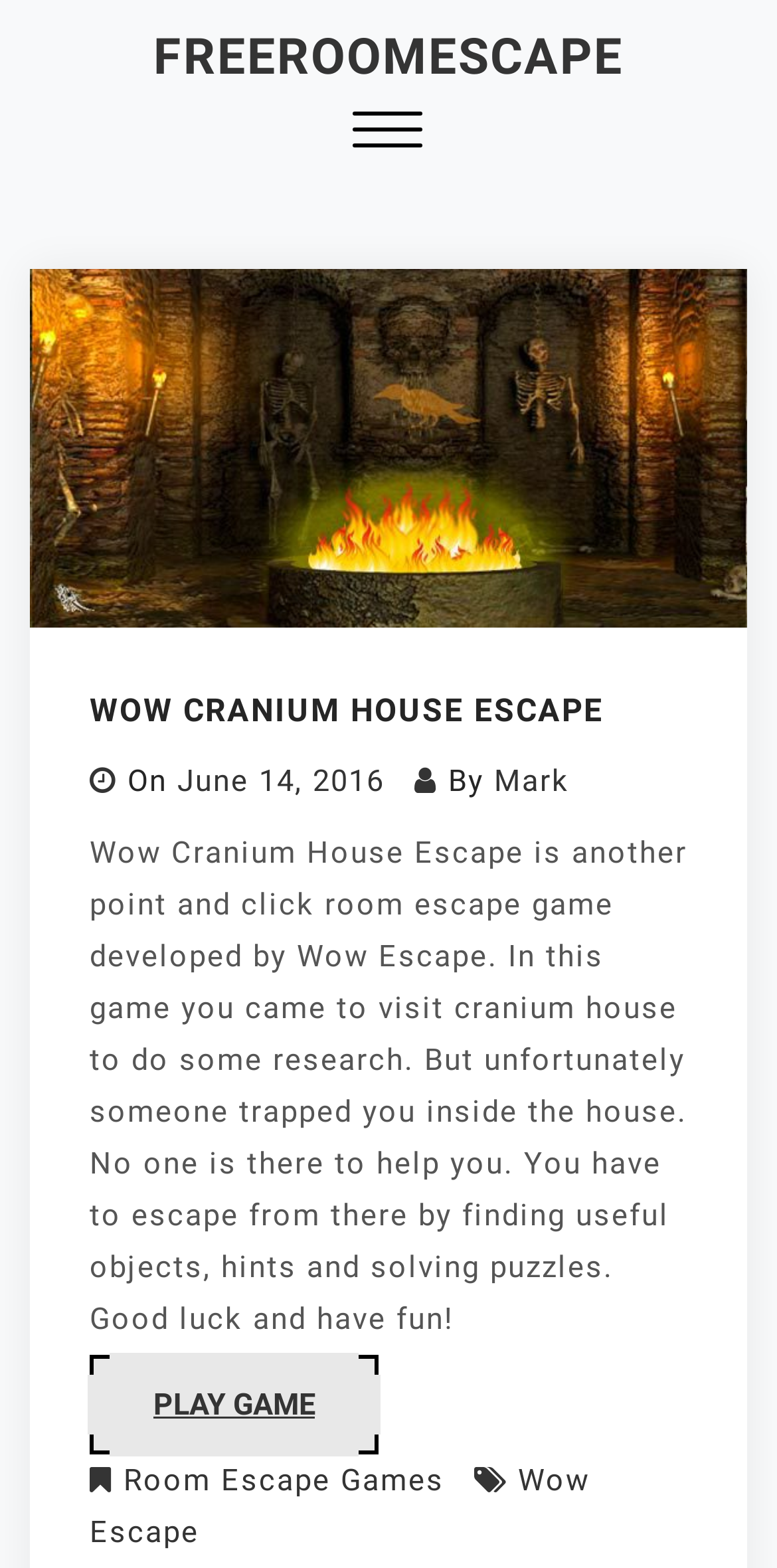Using the information in the image, give a comprehensive answer to the question: 
What type of game is it?

The type of game can be found in the static text element which says 'Wow Cranium House Escape is another point and click room escape game developed by Wow Escape'.